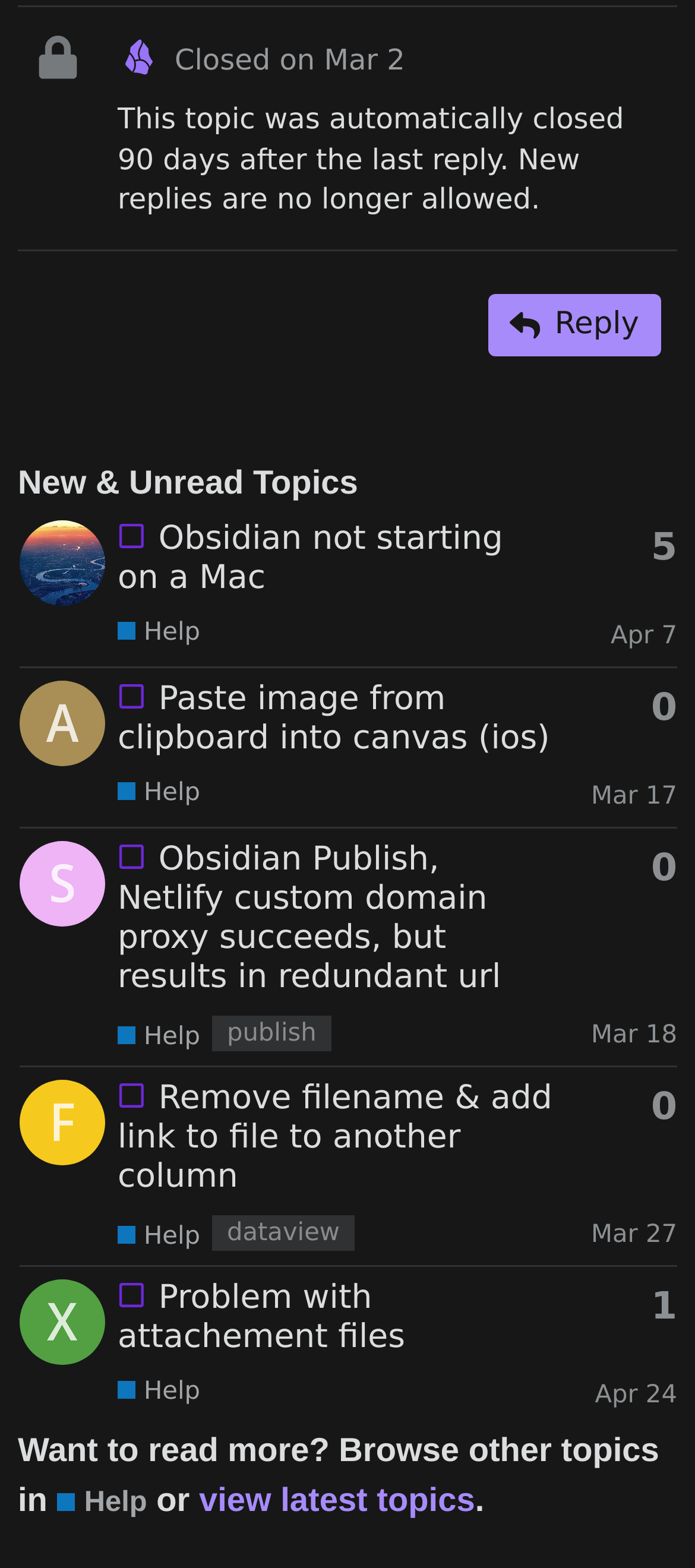What is the status of the topic 'Obsidian not starting on a Mac'?
Give a detailed and exhaustive answer to the question.

I found the topic 'Obsidian not starting on a Mac' in the table with the heading 'New & Unread Topics'. The topic has a generic element 'This topic has no solution' which indicates that the topic has no solution.